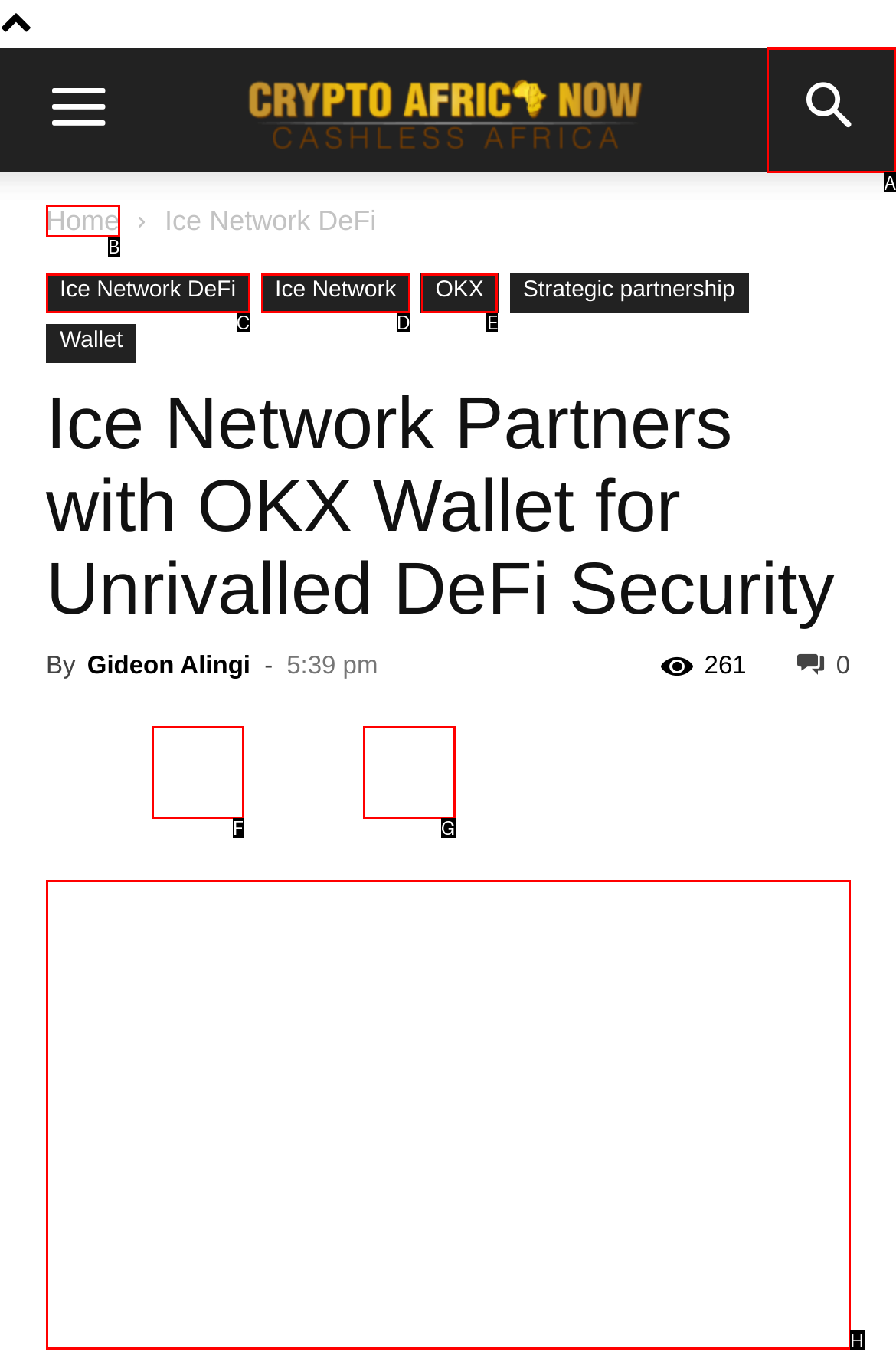Figure out which option to click to perform the following task: Search for something
Provide the letter of the correct option in your response.

A